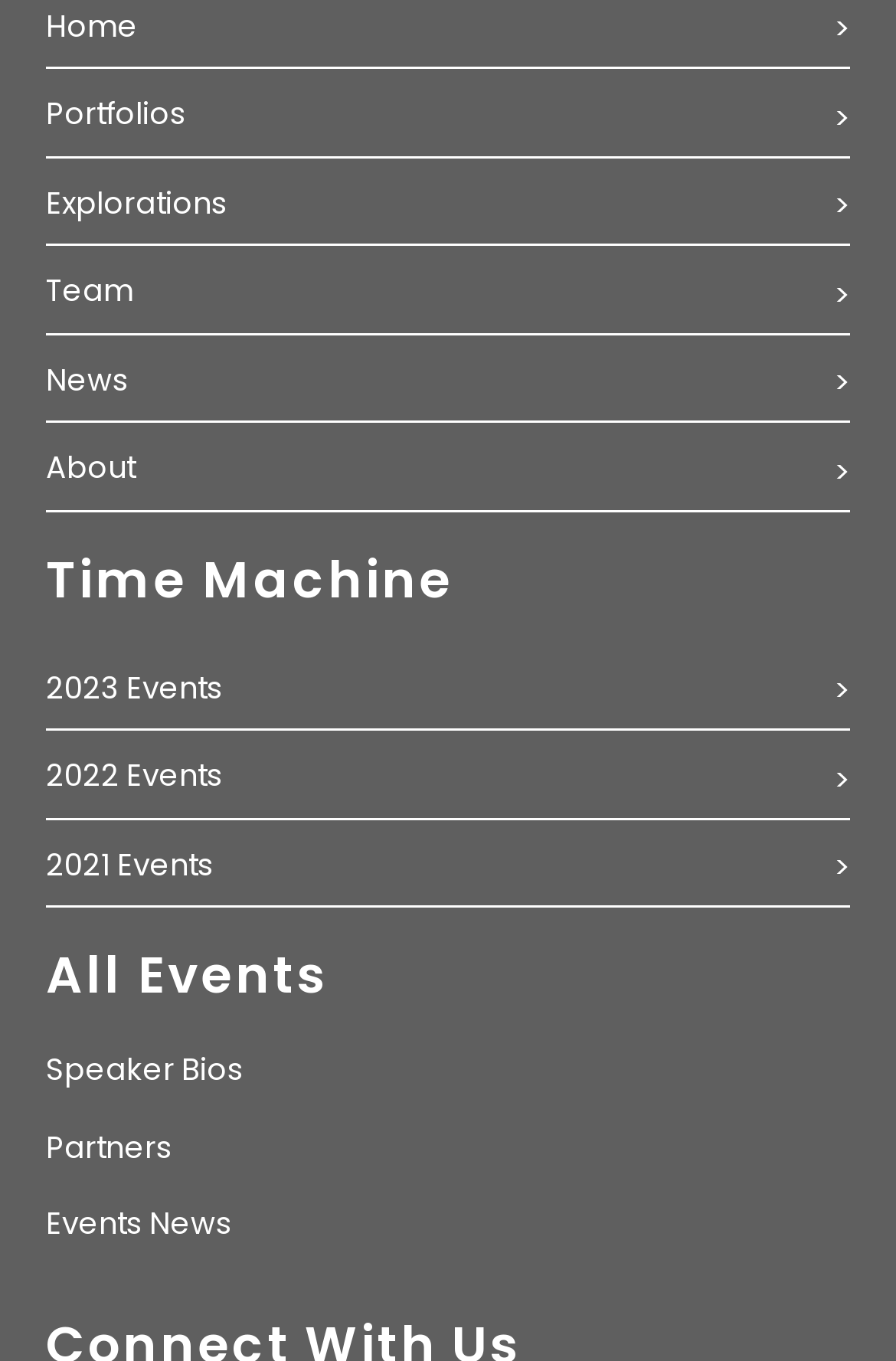Please reply to the following question using a single word or phrase: 
What is the title of the first section?

Time Machine